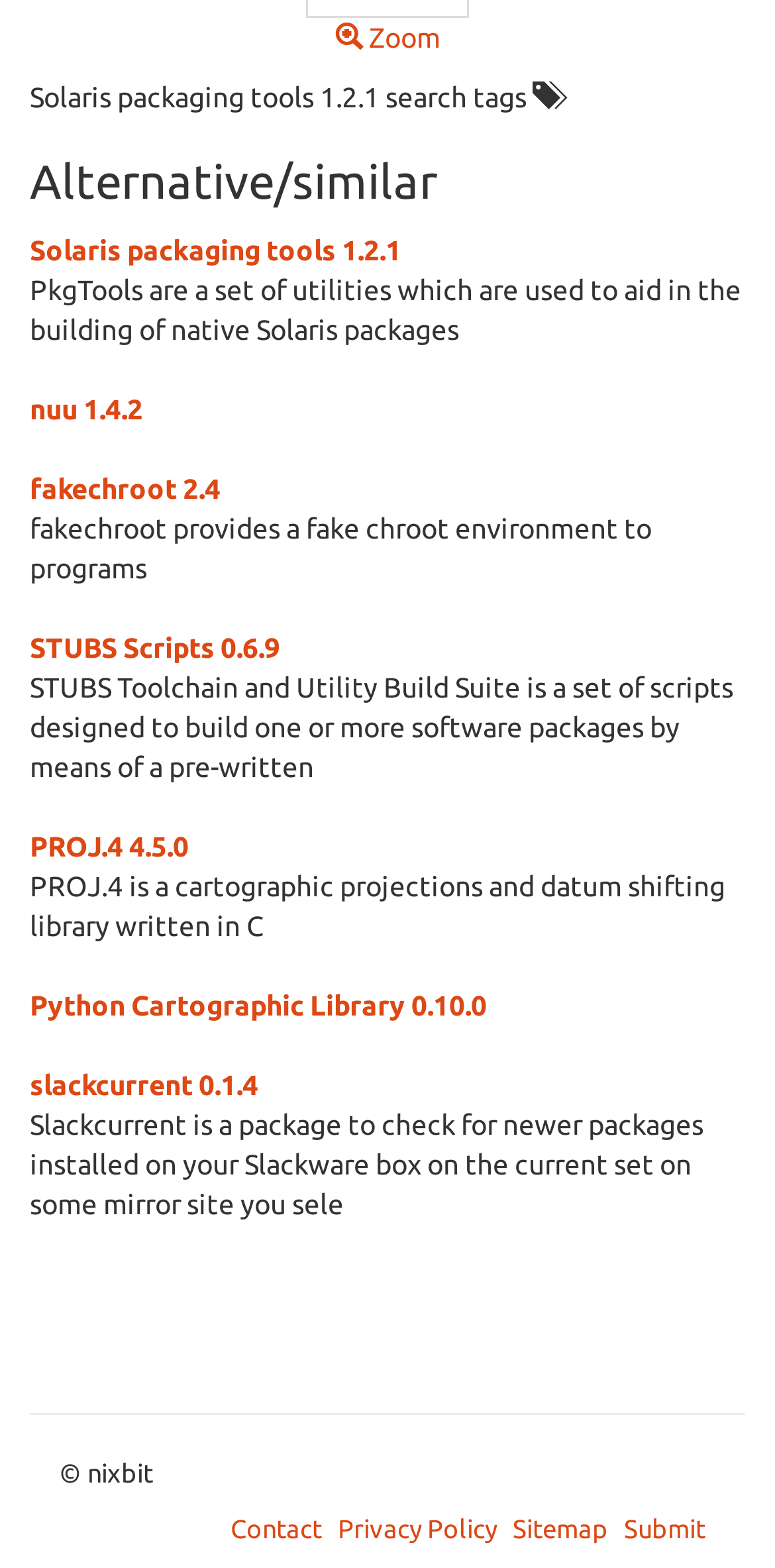Please provide a comprehensive answer to the question based on the screenshot: How many links are present in the footer section?

I counted the number of link elements inside the contentinfo element, which are 4.